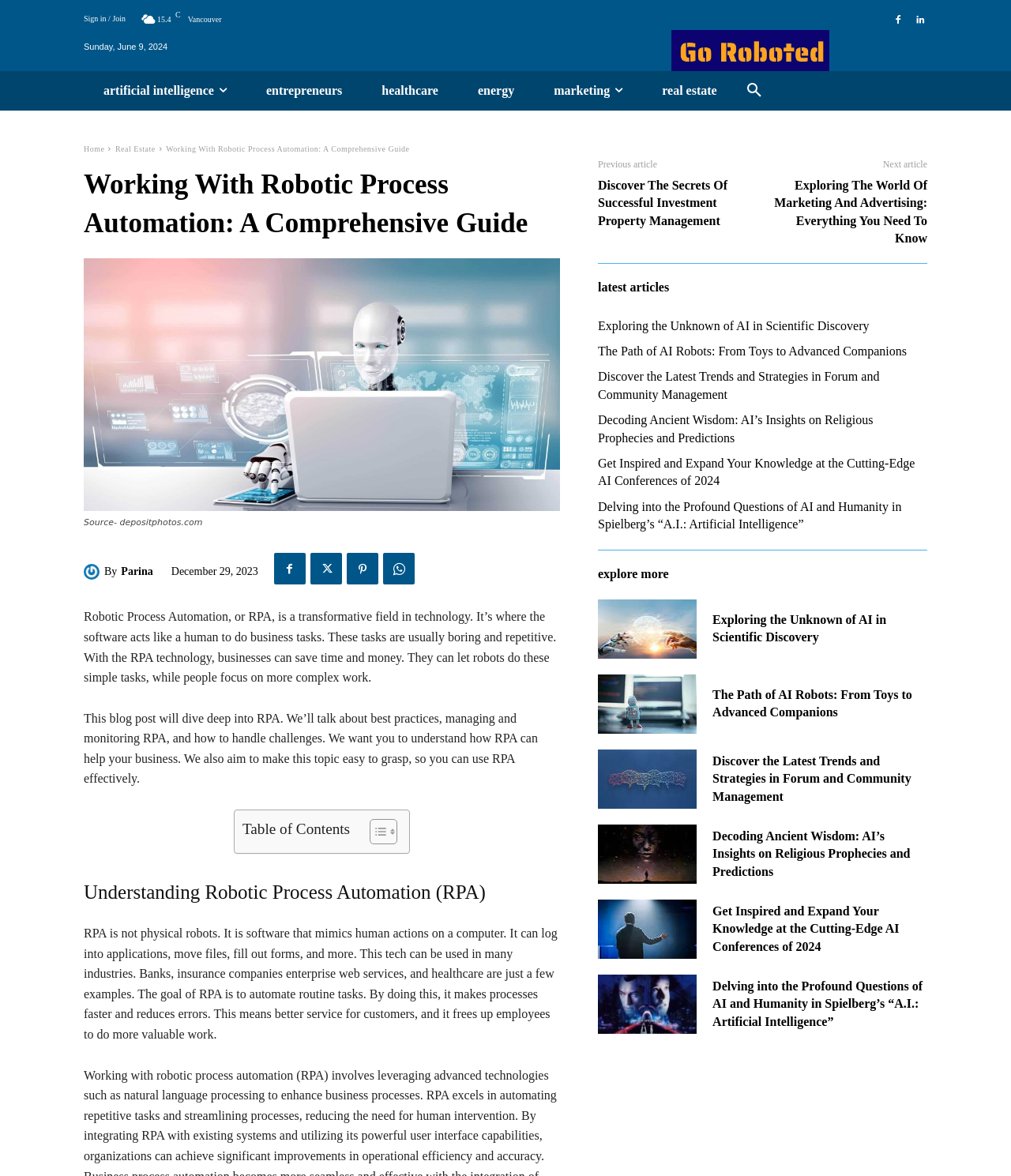Show the bounding box coordinates of the element that should be clicked to complete the task: "Search for something".

[0.729, 0.062, 0.763, 0.092]